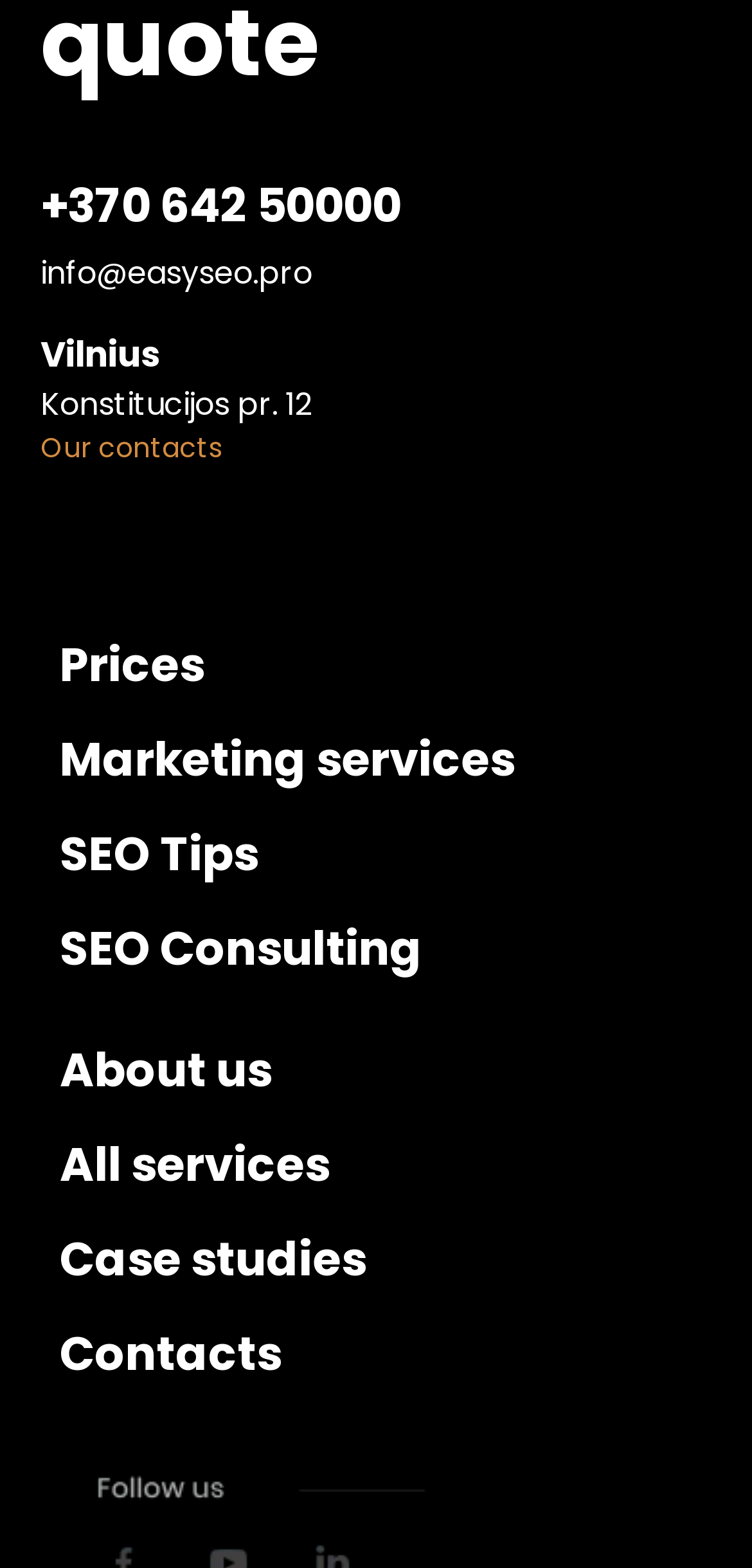Please locate the bounding box coordinates of the region I need to click to follow this instruction: "visit the prices page".

[0.079, 0.404, 0.272, 0.444]